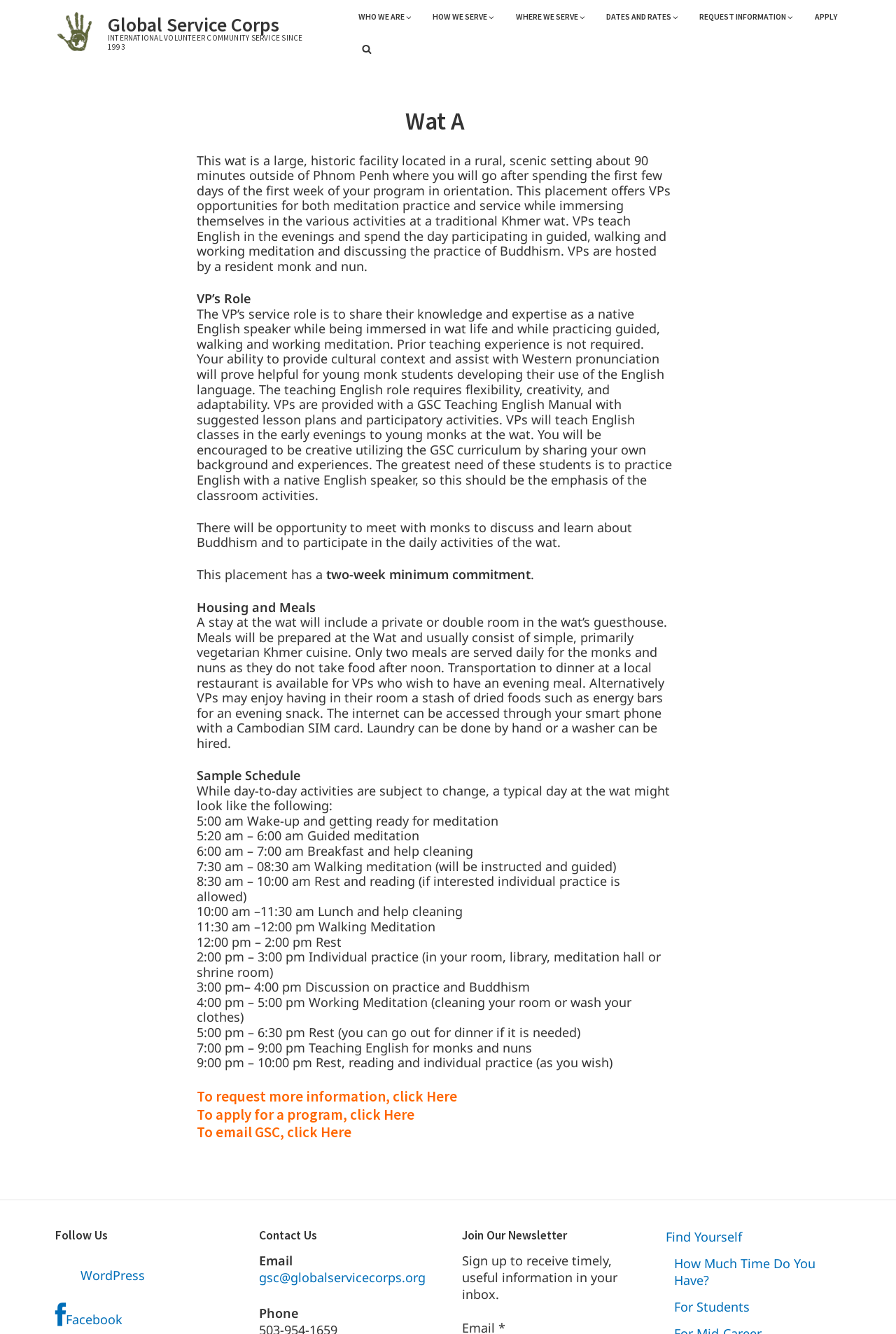What is the minimum commitment required for this placement?
Look at the image and respond to the question as thoroughly as possible.

The minimum commitment required for this placement can be found in the article section of the webpage. According to the text, 'This placement has a two-week minimum commitment.' This indicates that volunteers must commit to at least two weeks at the wat.